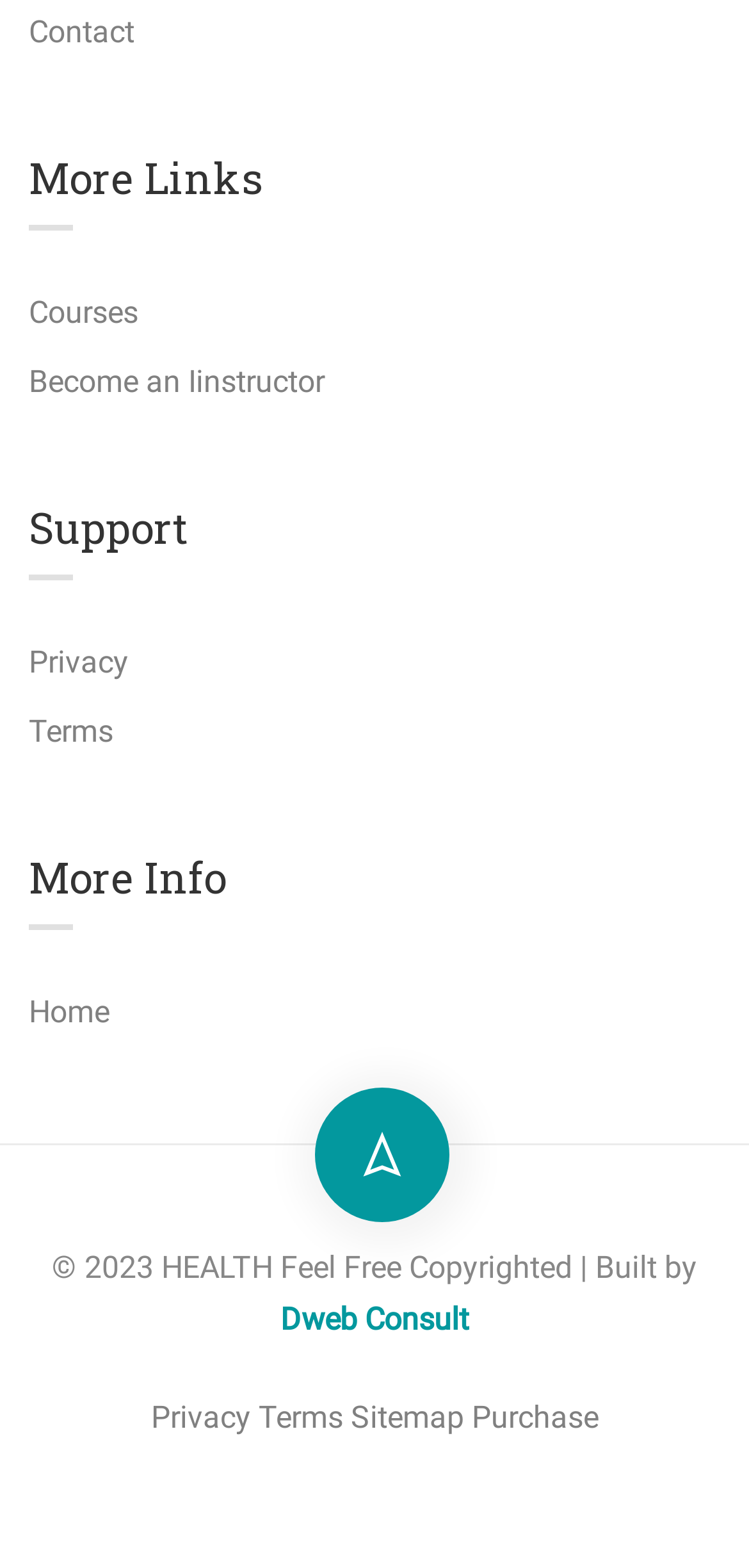Provide the bounding box coordinates of the UI element this sentence describes: "Dweb Consult".

[0.374, 0.83, 0.626, 0.853]